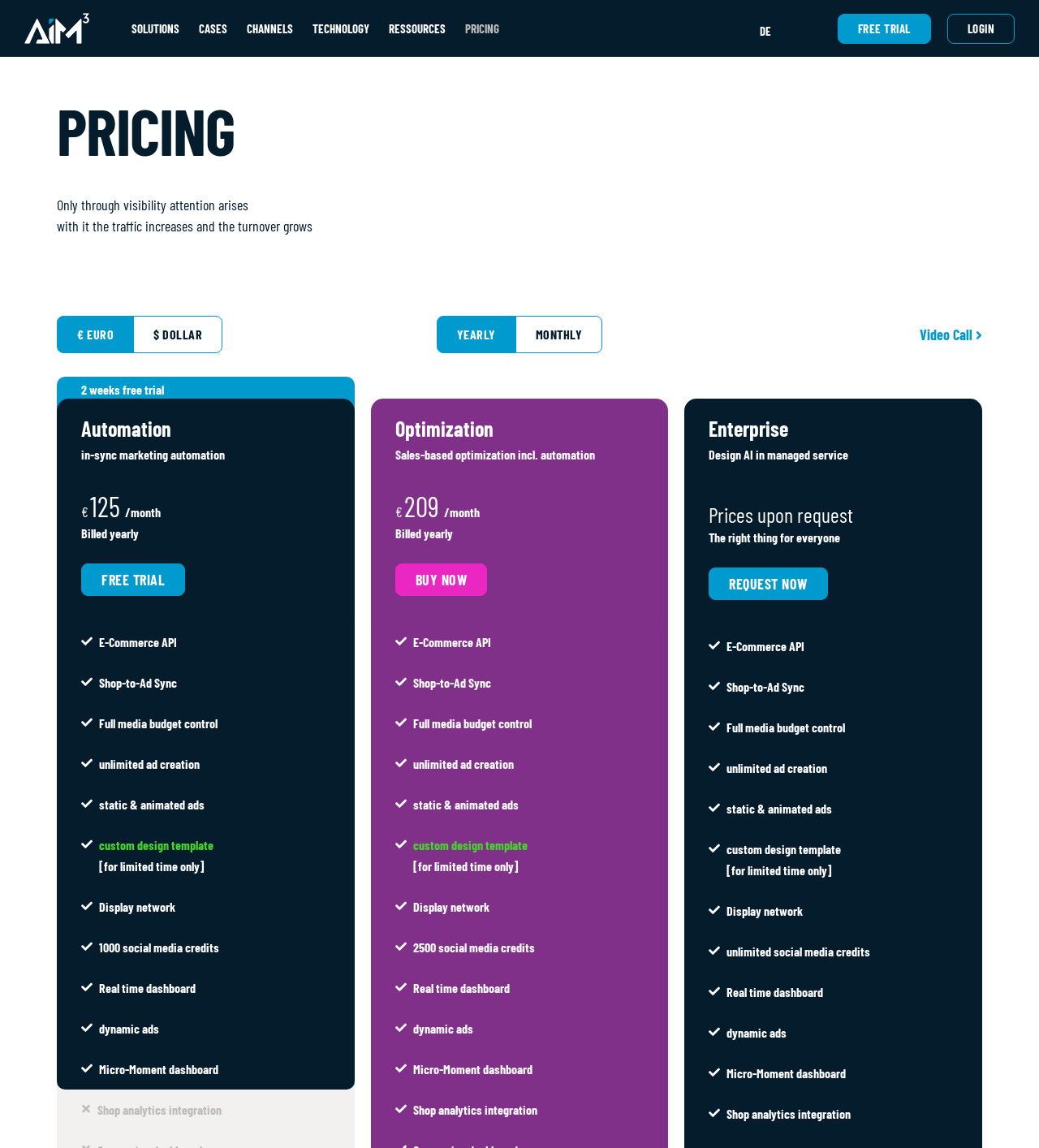Provide the bounding box coordinates of the HTML element described by the text: "Buy Now". The coordinates should be in the format [left, top, right, bottom] with values between 0 and 1.

[0.38, 0.491, 0.469, 0.519]